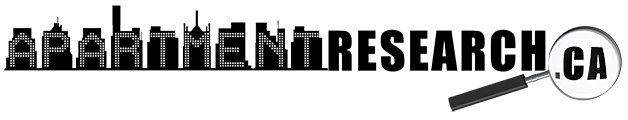Generate a detailed narrative of the image.

The image features the logo of ApartmentResearch.ca, a platform focused on providing insights and data related to apartment rentals. The design creatively incorporates a city skyline within the word "APARTMENT," symbolizing urban living and the rental market. The word "RESEARCH" is displayed prominently next to the logo, emphasizing the site's commitment to data-driven analyses. A magnifying glass positioned near the ".ca" indicates a focus on investigation and exploration of rental trends in Canada. This logo effectively represents the site's mission to help developers, investors, and renters navigate the complexities of the rental housing market.